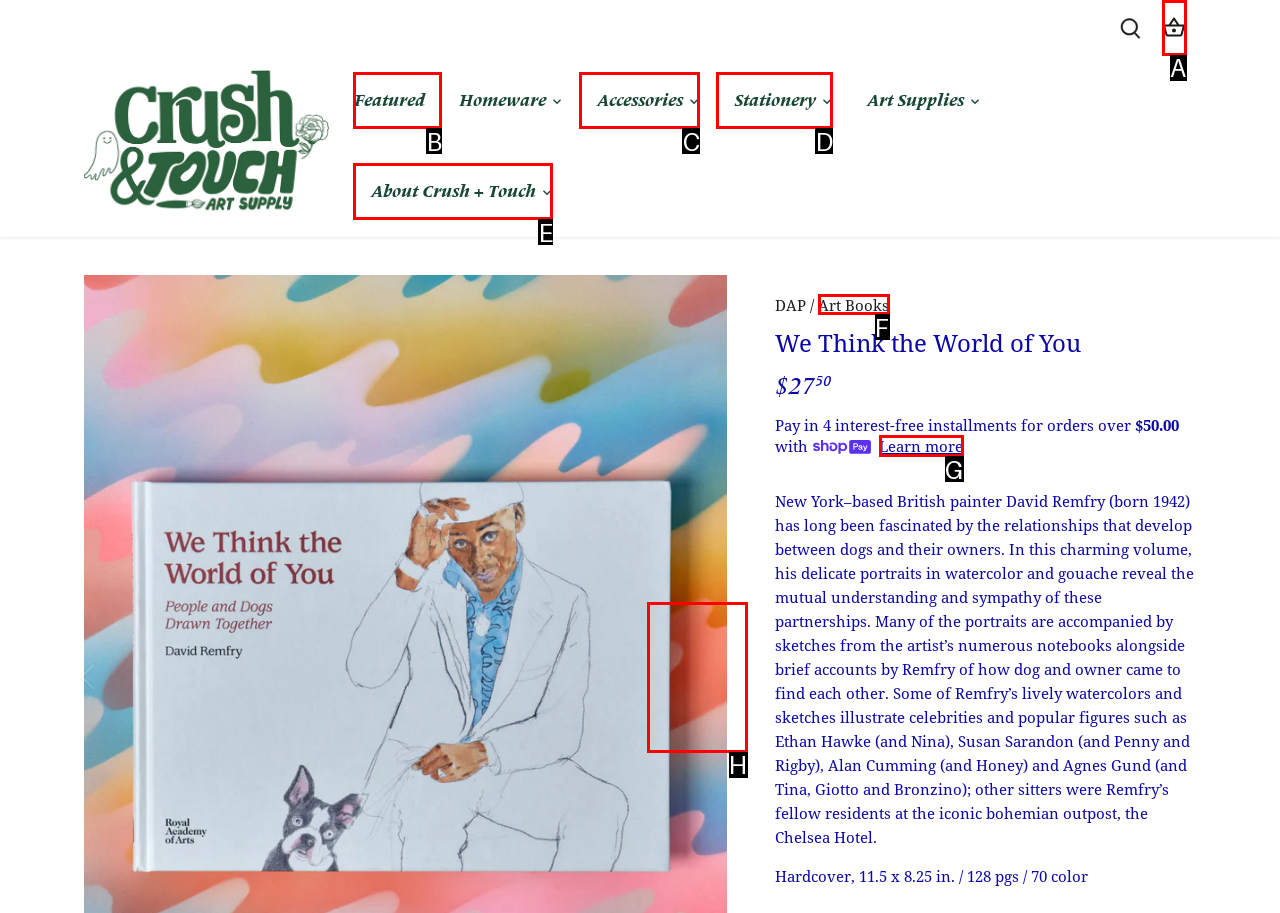Determine which HTML element fits the description: title="Go to cart". Answer with the letter corresponding to the correct choice.

A